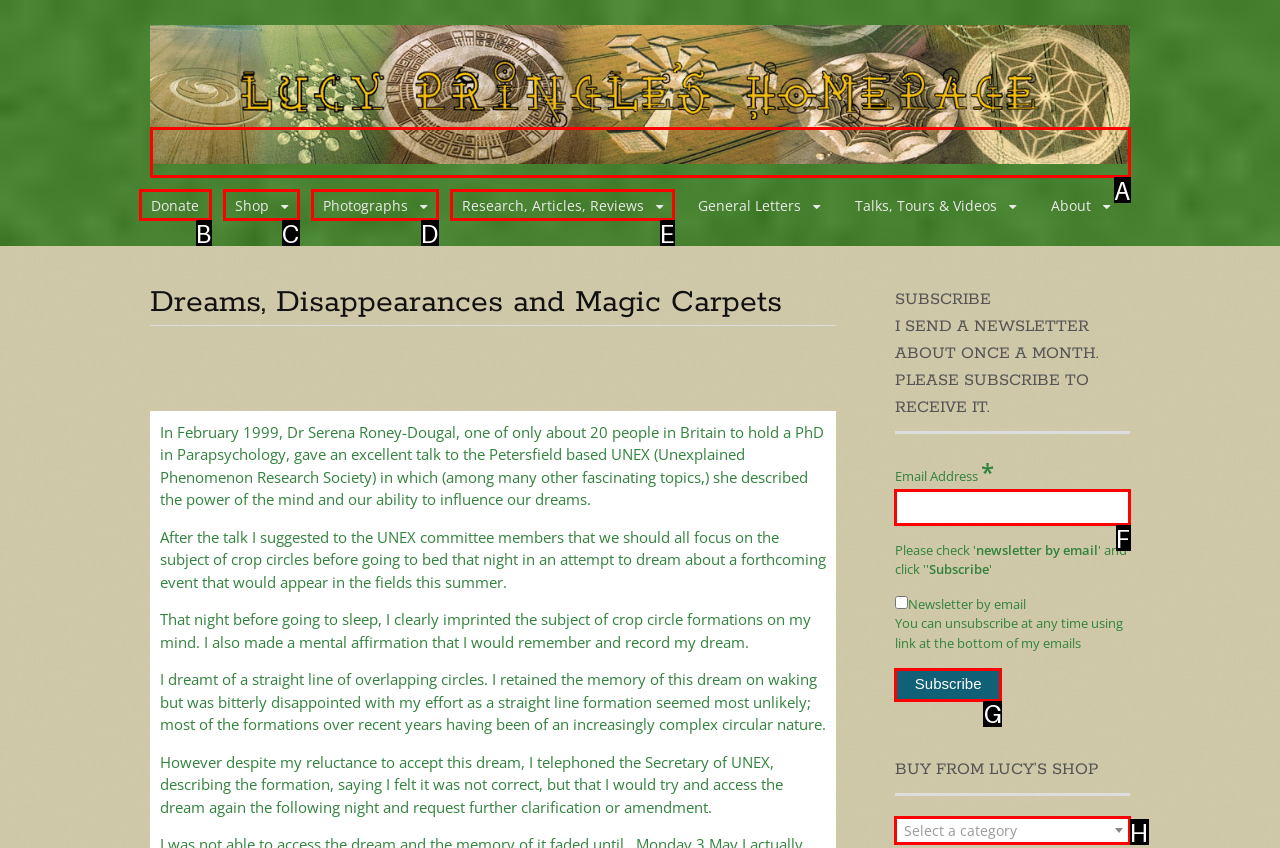Find the appropriate UI element to complete the task: Select a category. Indicate your choice by providing the letter of the element.

H